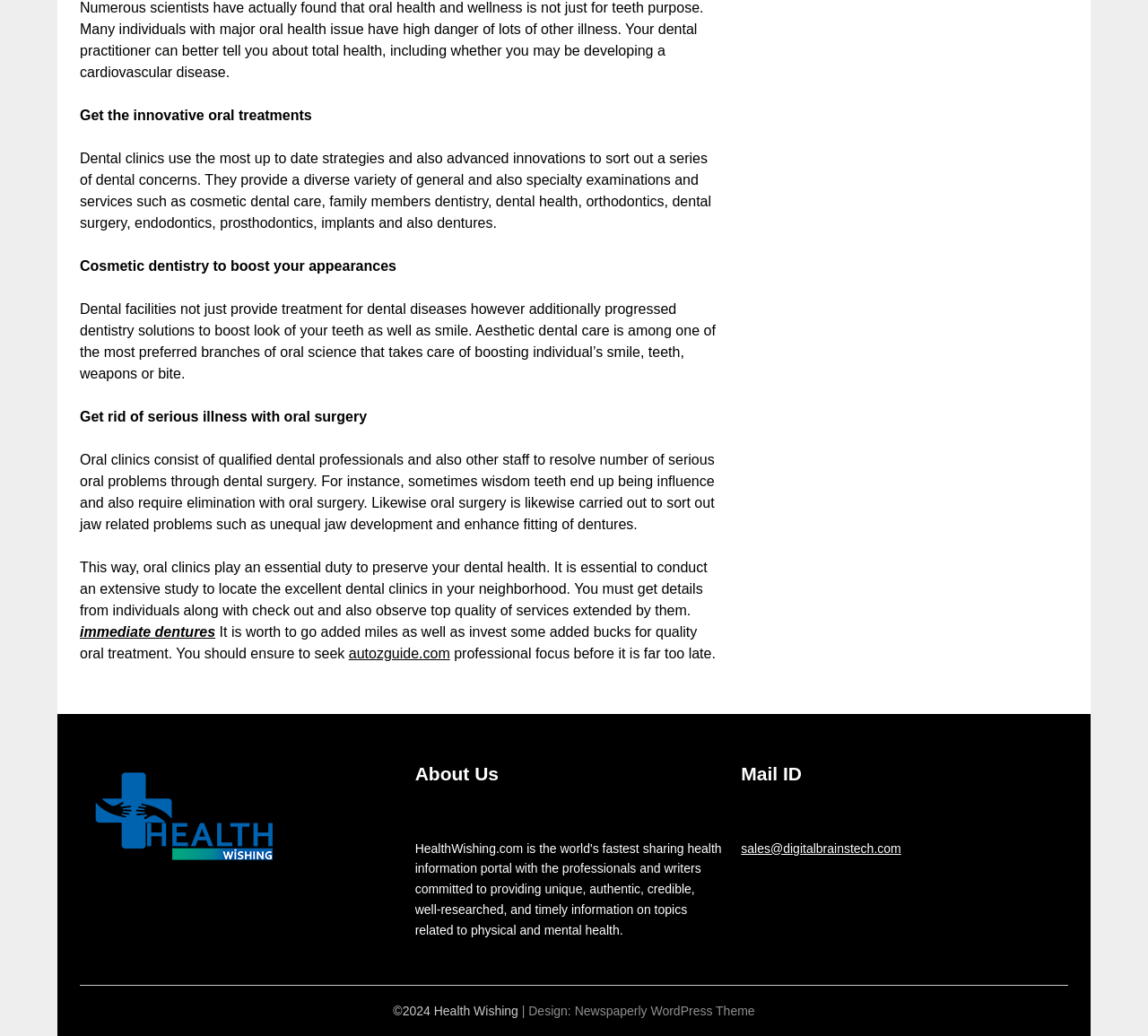Provide a short answer using a single word or phrase for the following question: 
What is the contact email address?

sales@digitalbrainstech.com